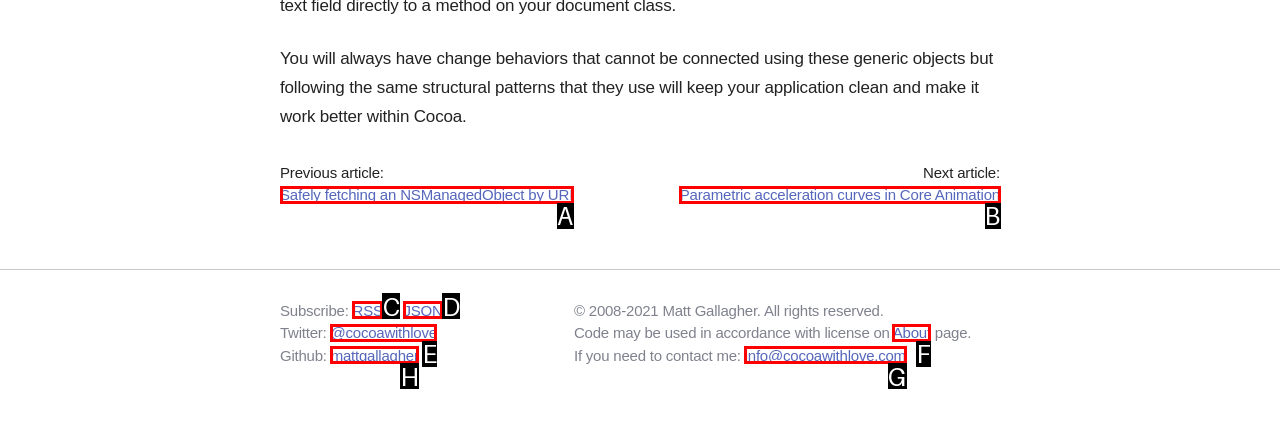Given the task: Contact the author, point out the letter of the appropriate UI element from the marked options in the screenshot.

G